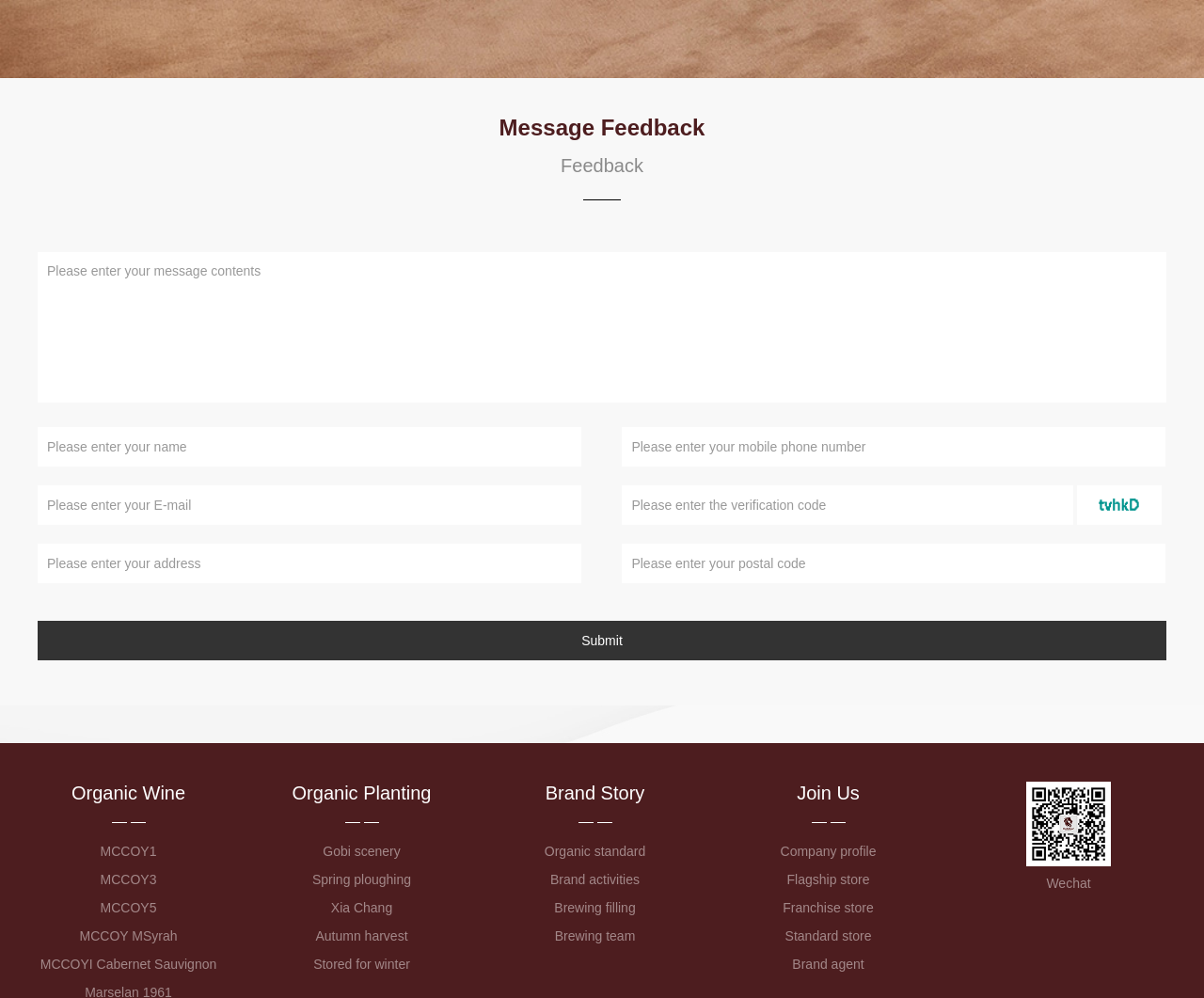Find the bounding box coordinates of the area to click in order to follow the instruction: "Enter message contents".

[0.031, 0.253, 0.969, 0.404]